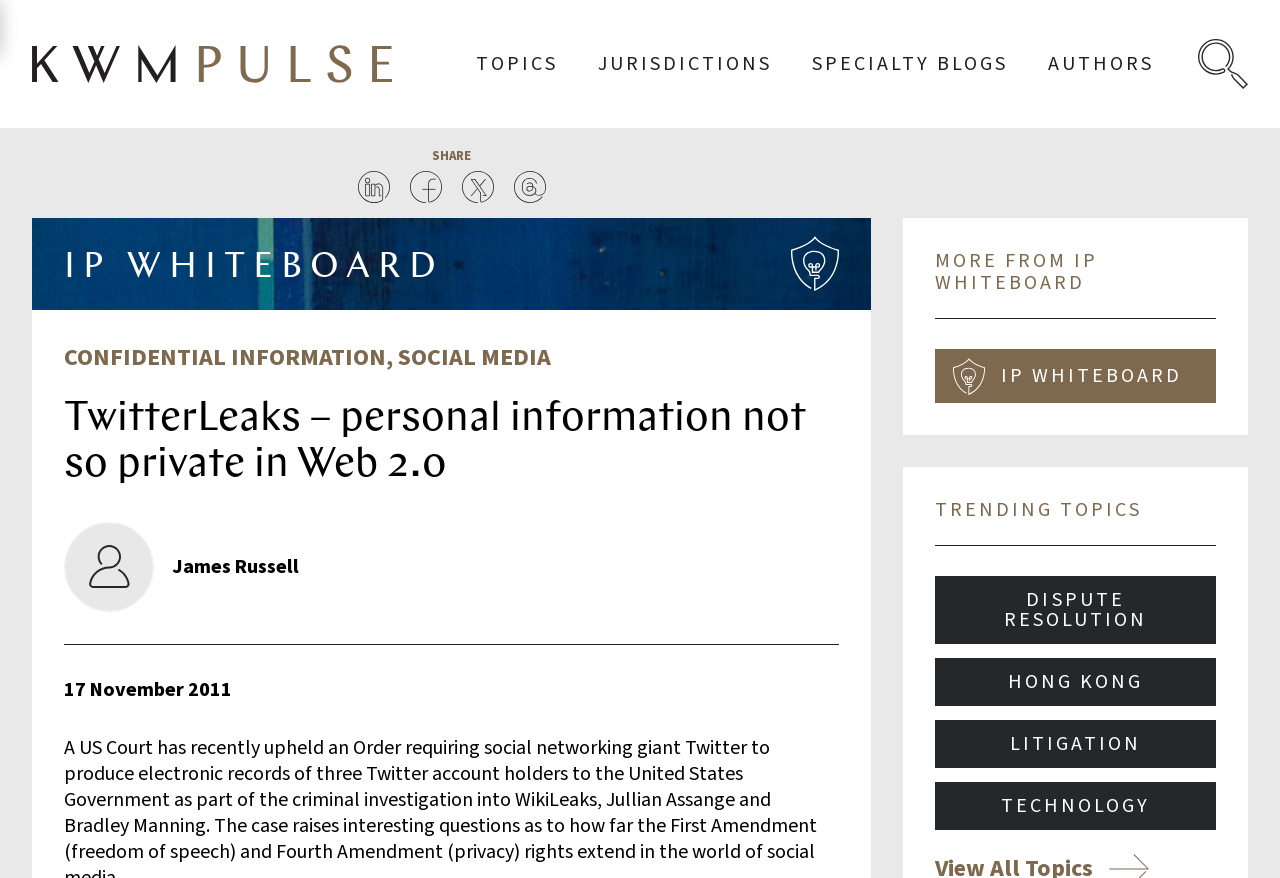Please find the bounding box coordinates for the clickable element needed to perform this instruction: "Read the blog post about Comrades of WW1".

None